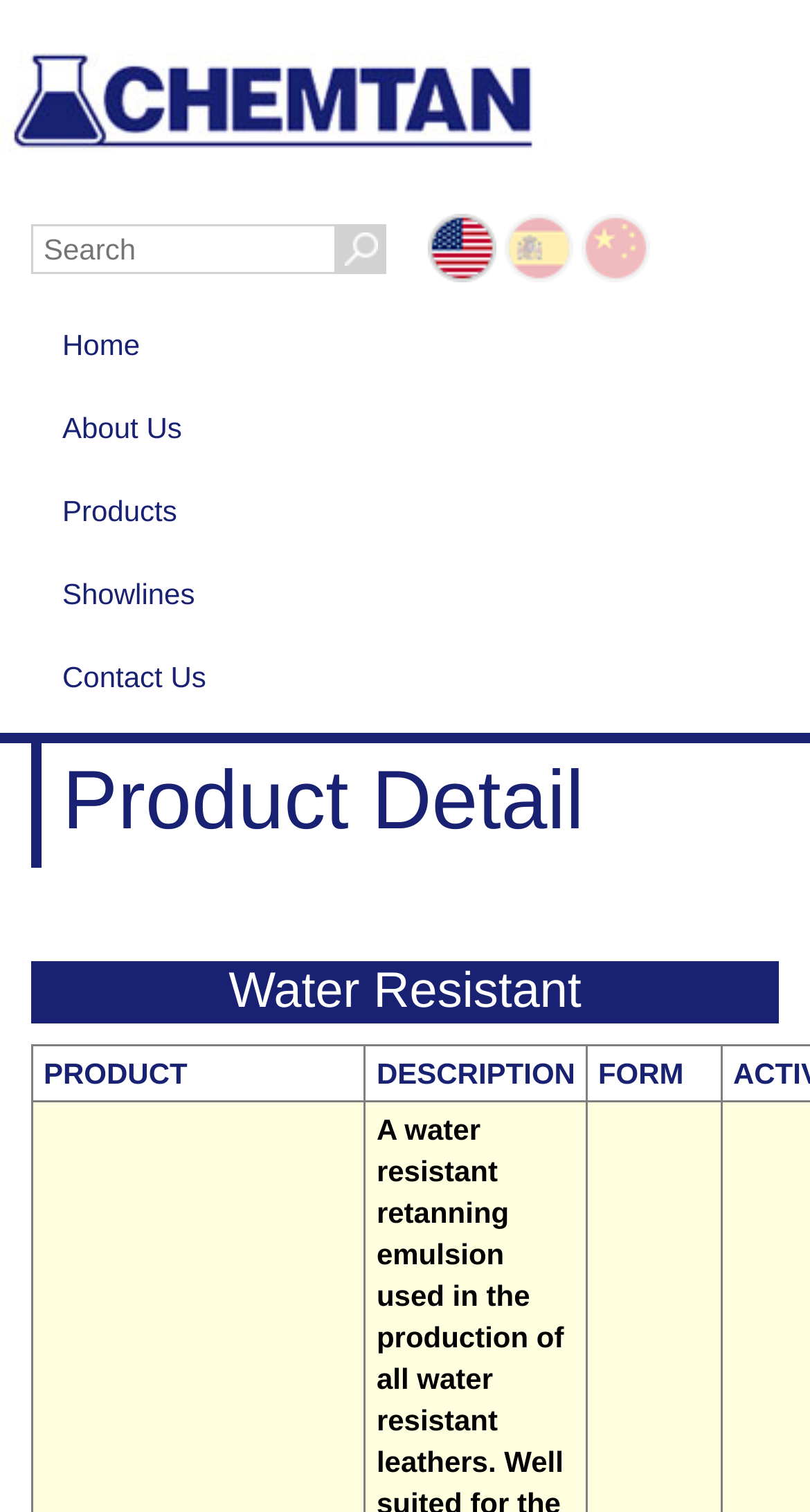What is the purpose of the textbox? From the image, respond with a single word or brief phrase.

Search